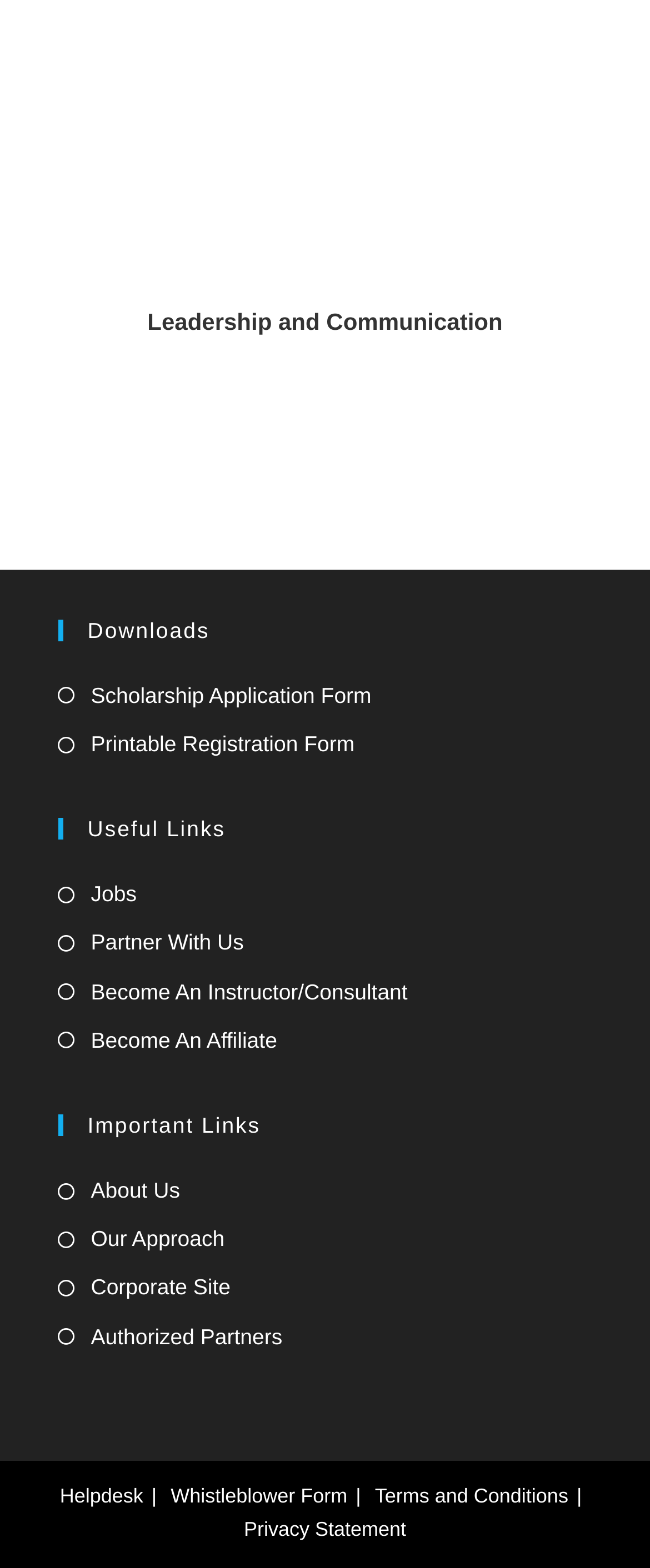Find and indicate the bounding box coordinates of the region you should select to follow the given instruction: "Access Whistleblower Form".

[0.263, 0.314, 0.534, 0.329]